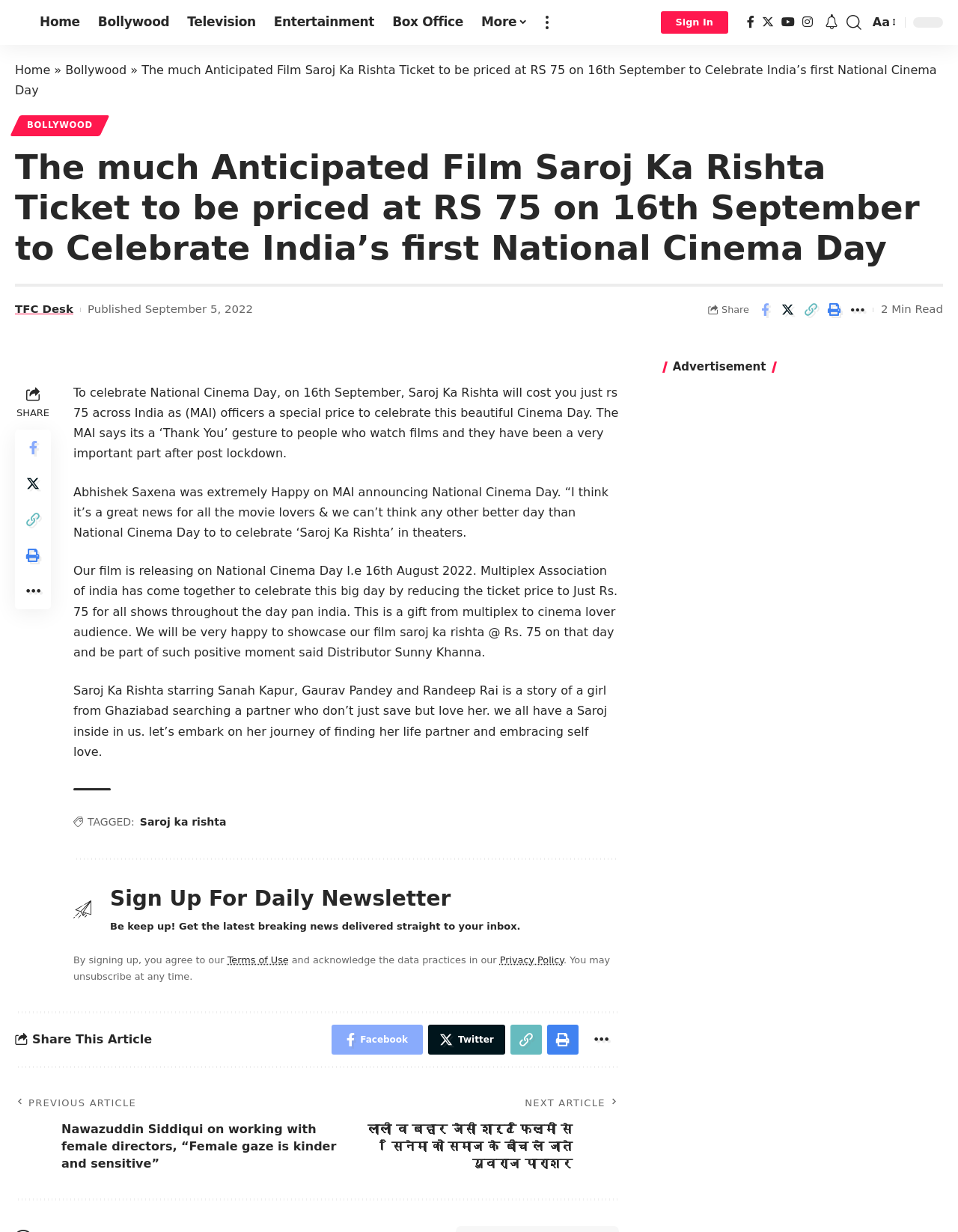Who is Abhishek Saxena?
Based on the visual information, provide a detailed and comprehensive answer.

The article quotes Abhishek Saxena, who is extremely happy about the Multiplex Association of India announcing National Cinema Day, and says it's a great news for all movie lovers.